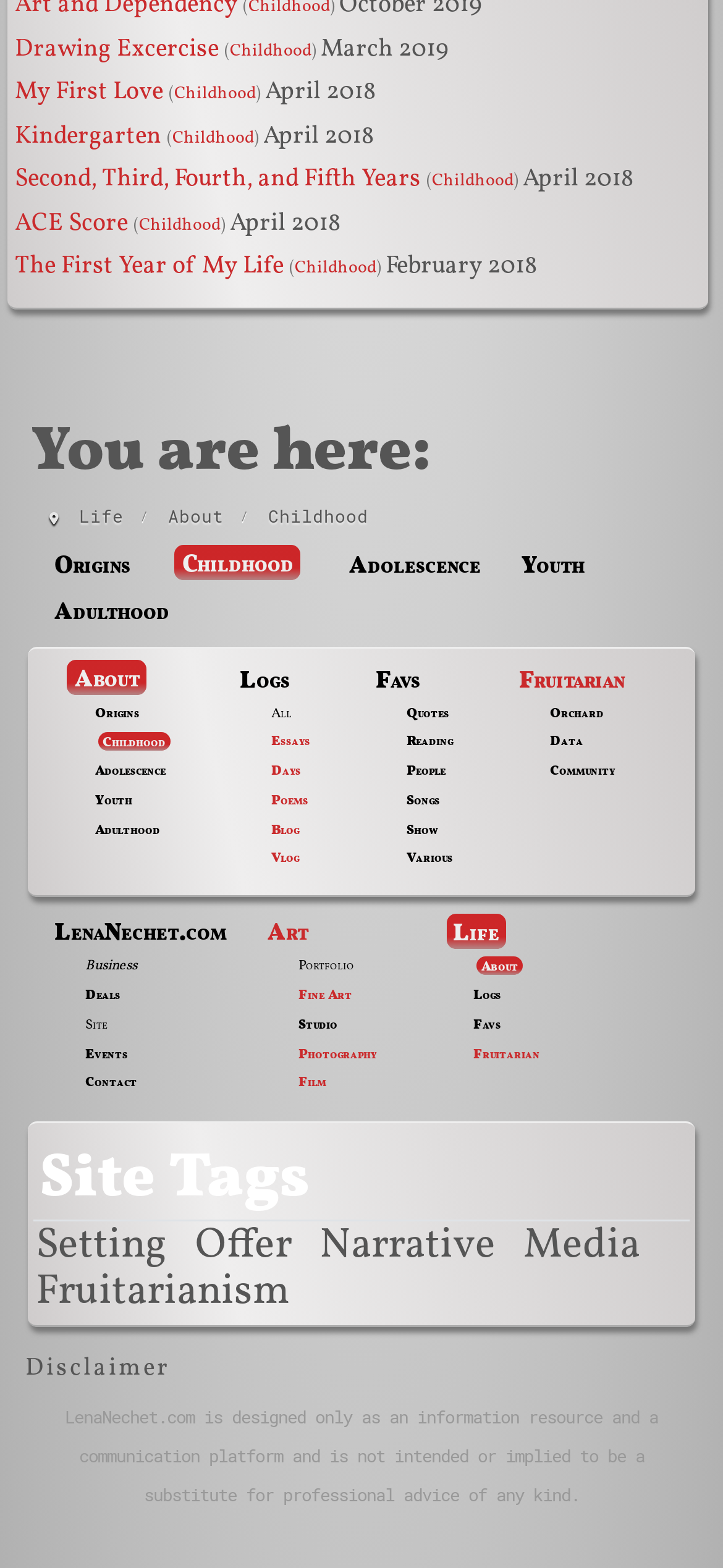Find the bounding box coordinates for the area that should be clicked to accomplish the instruction: "Click on 'Drawing Excercise'".

[0.02, 0.02, 0.302, 0.039]